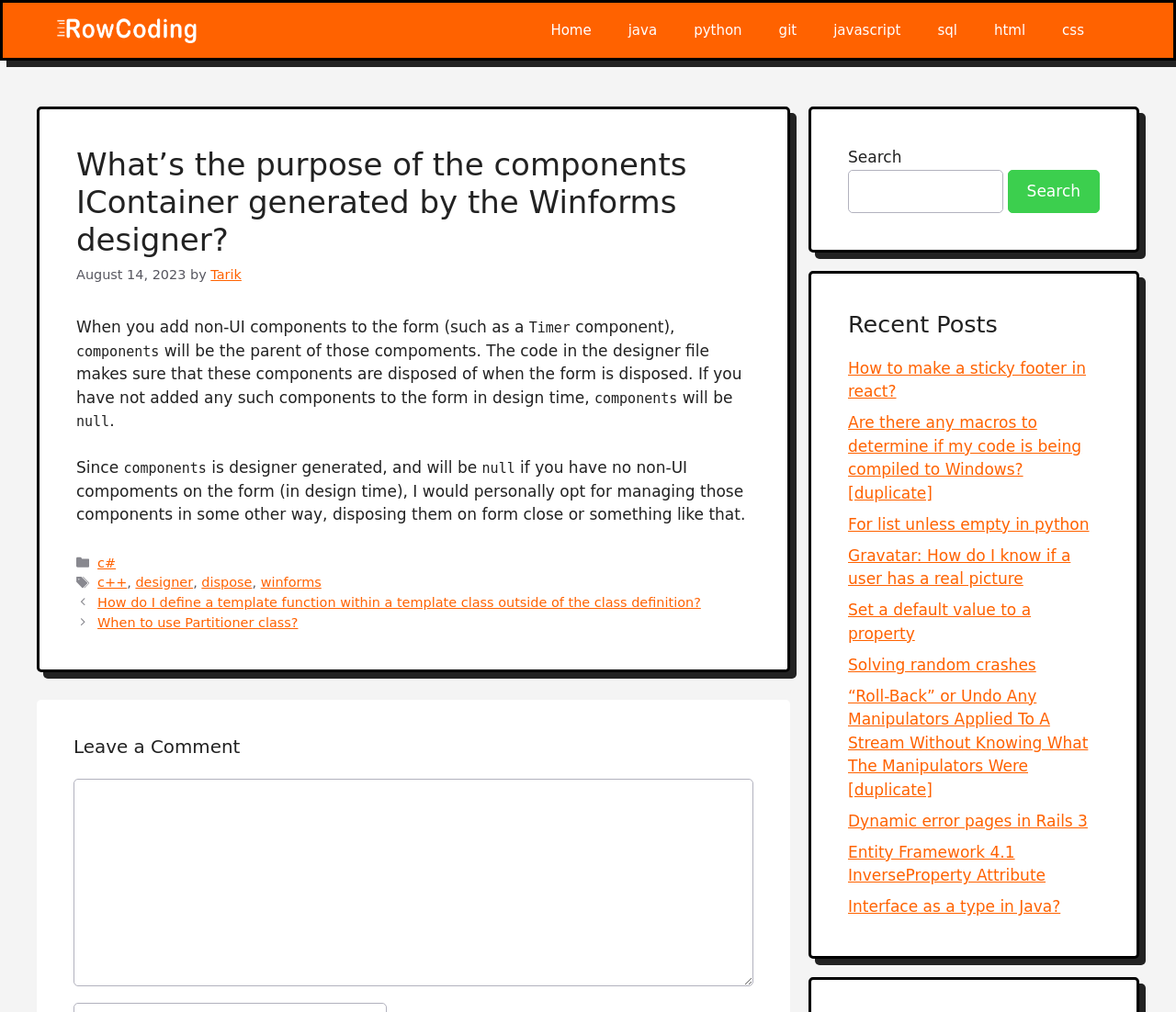Locate the bounding box coordinates of the element that should be clicked to fulfill the instruction: "Search for something".

[0.721, 0.167, 0.853, 0.211]